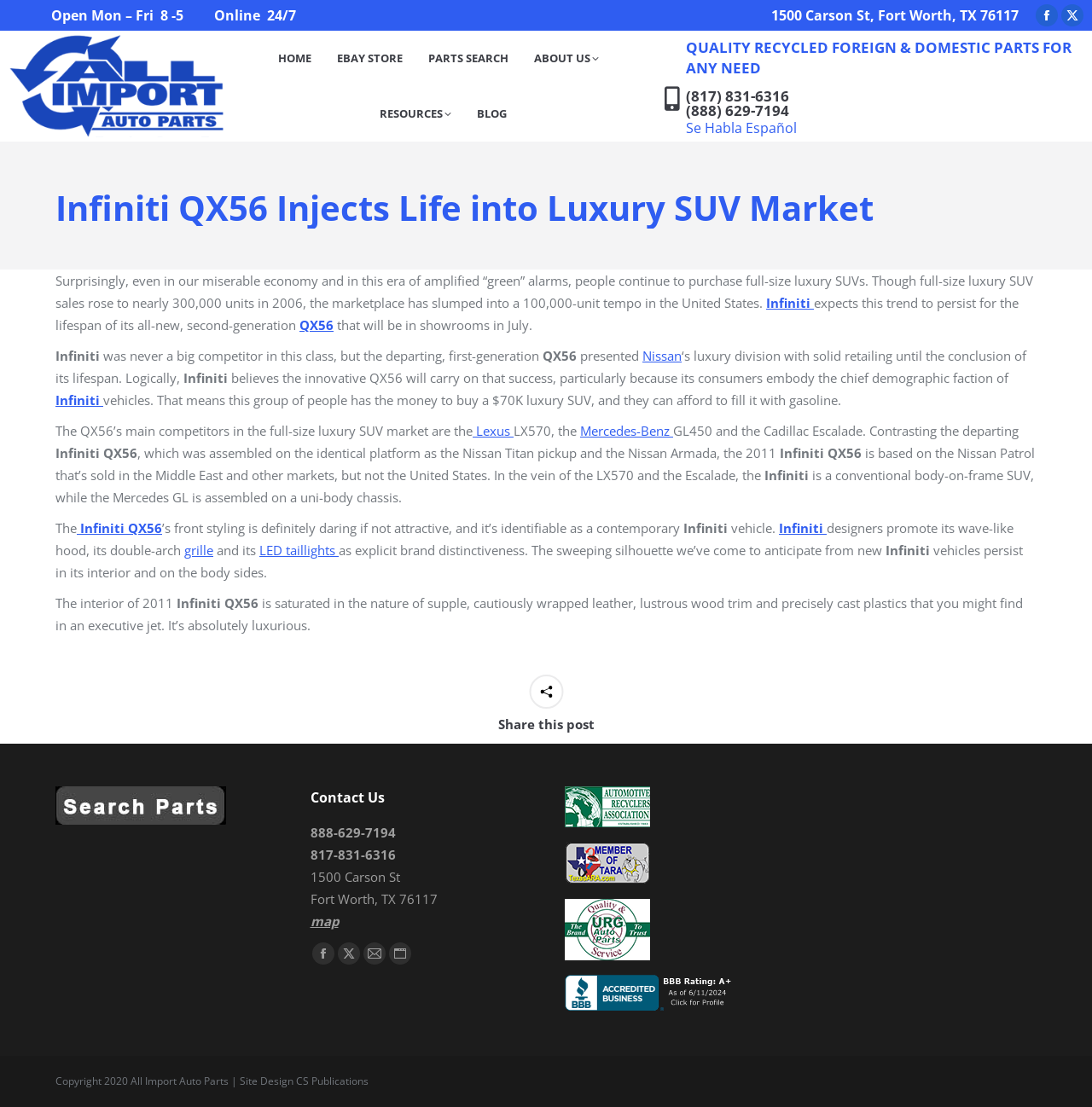Please determine the bounding box coordinates of the section I need to click to accomplish this instruction: "Click on the HOME link".

[0.247, 0.042, 0.293, 0.064]